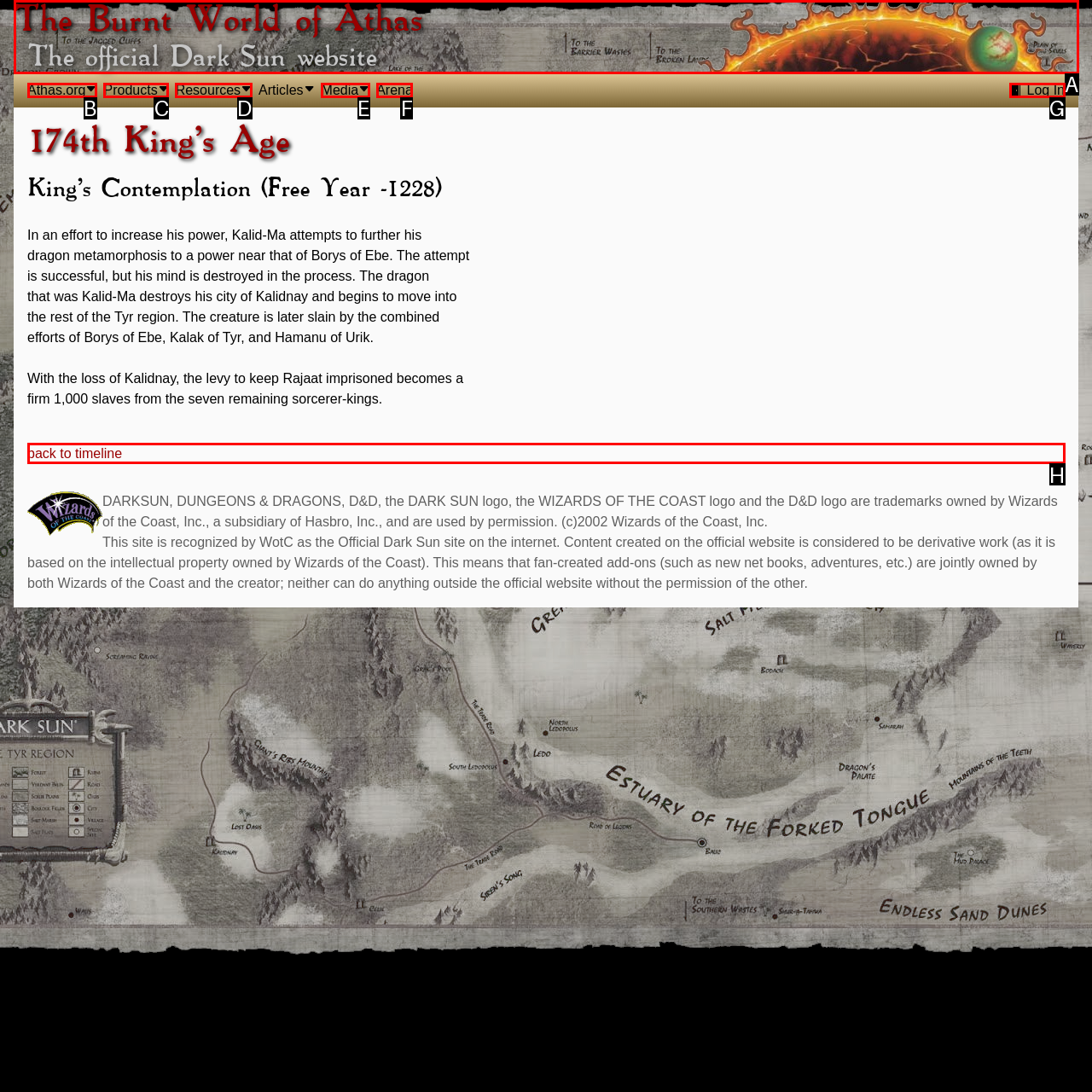Using the provided description: Log In, select the HTML element that corresponds to it. Indicate your choice with the option's letter.

G